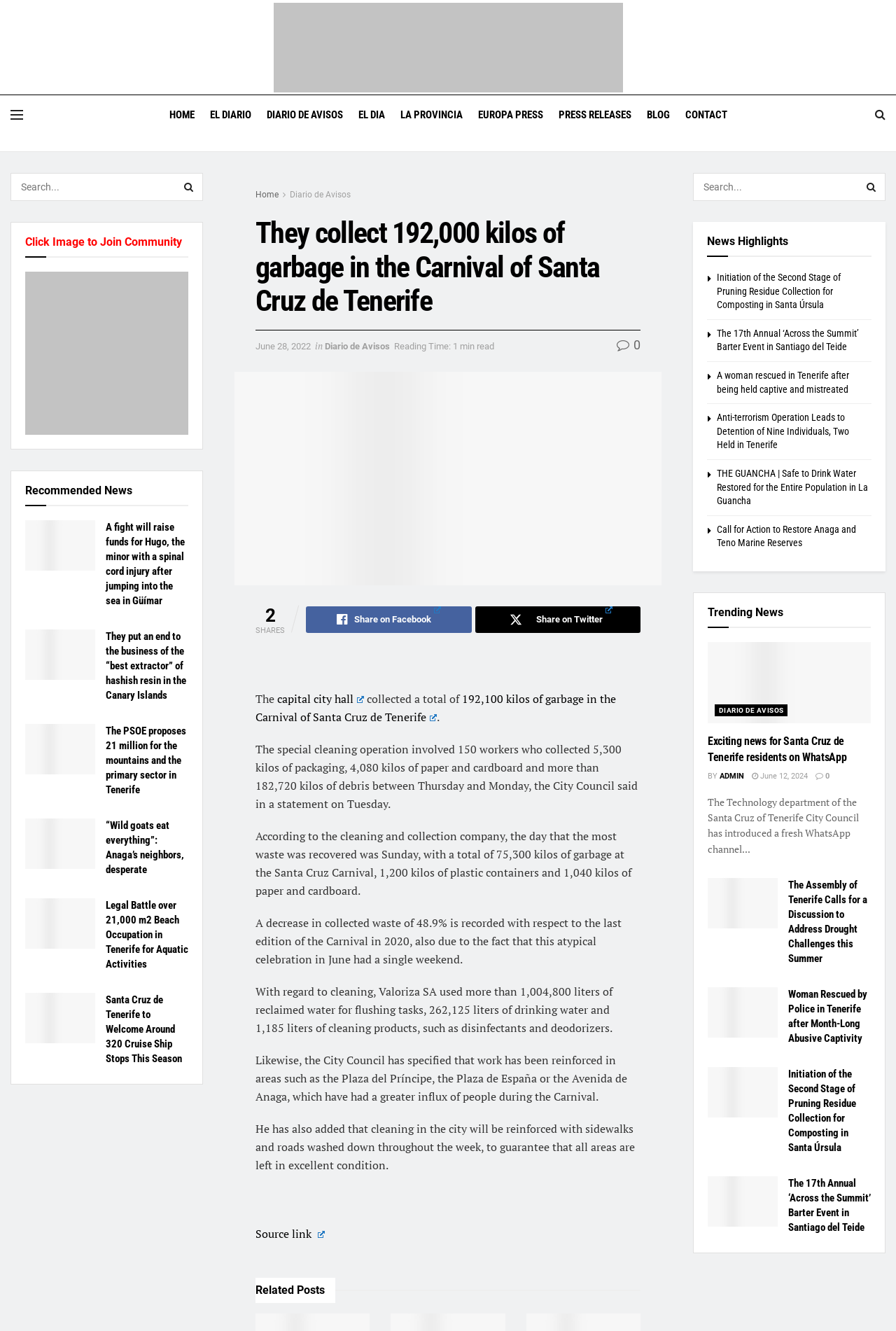Determine the bounding box coordinates of the area to click in order to meet this instruction: "Click on the HOME link".

[0.189, 0.078, 0.217, 0.094]